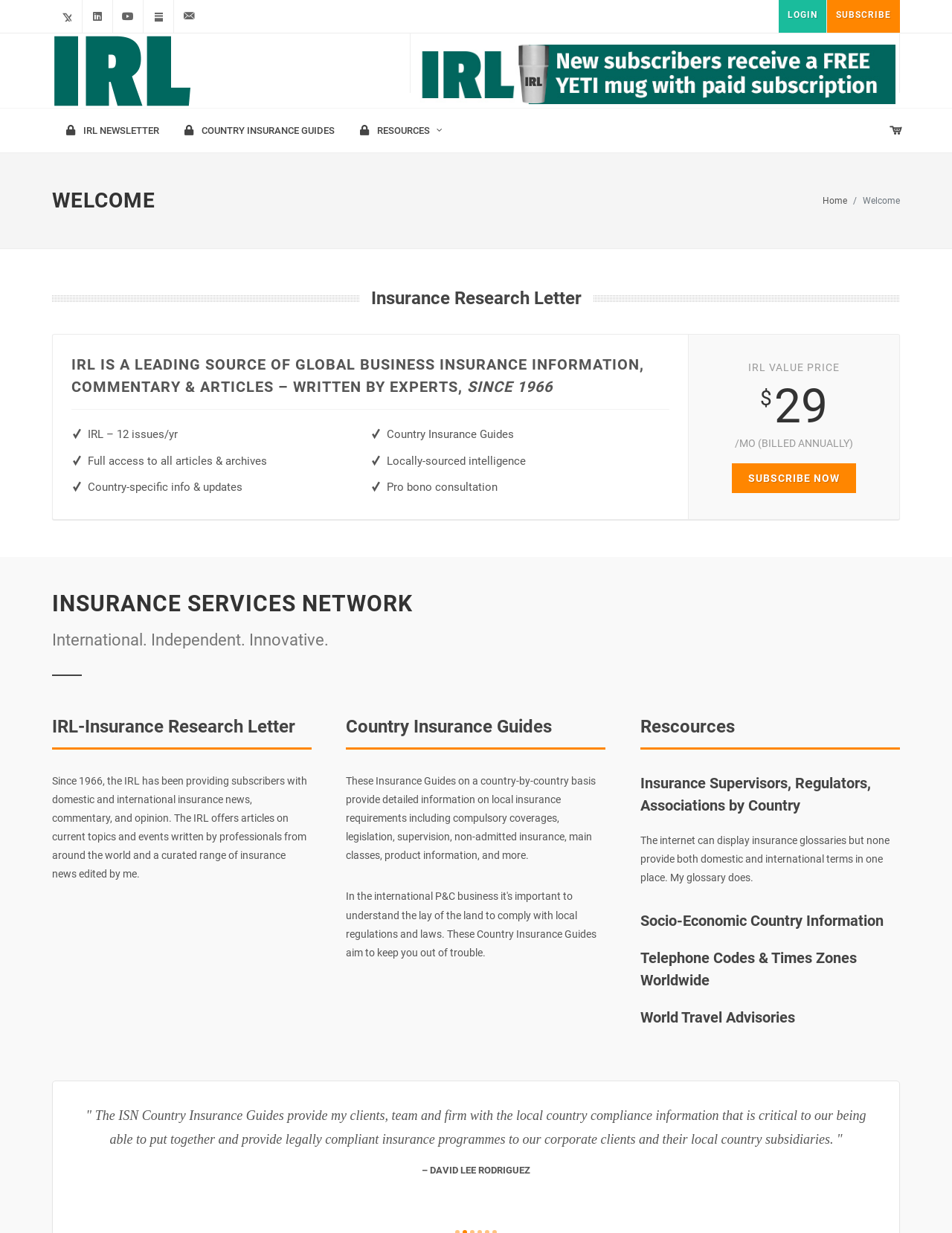Indicate the bounding box coordinates of the clickable region to achieve the following instruction: "Login to the account."

[0.818, 0.0, 0.868, 0.027]